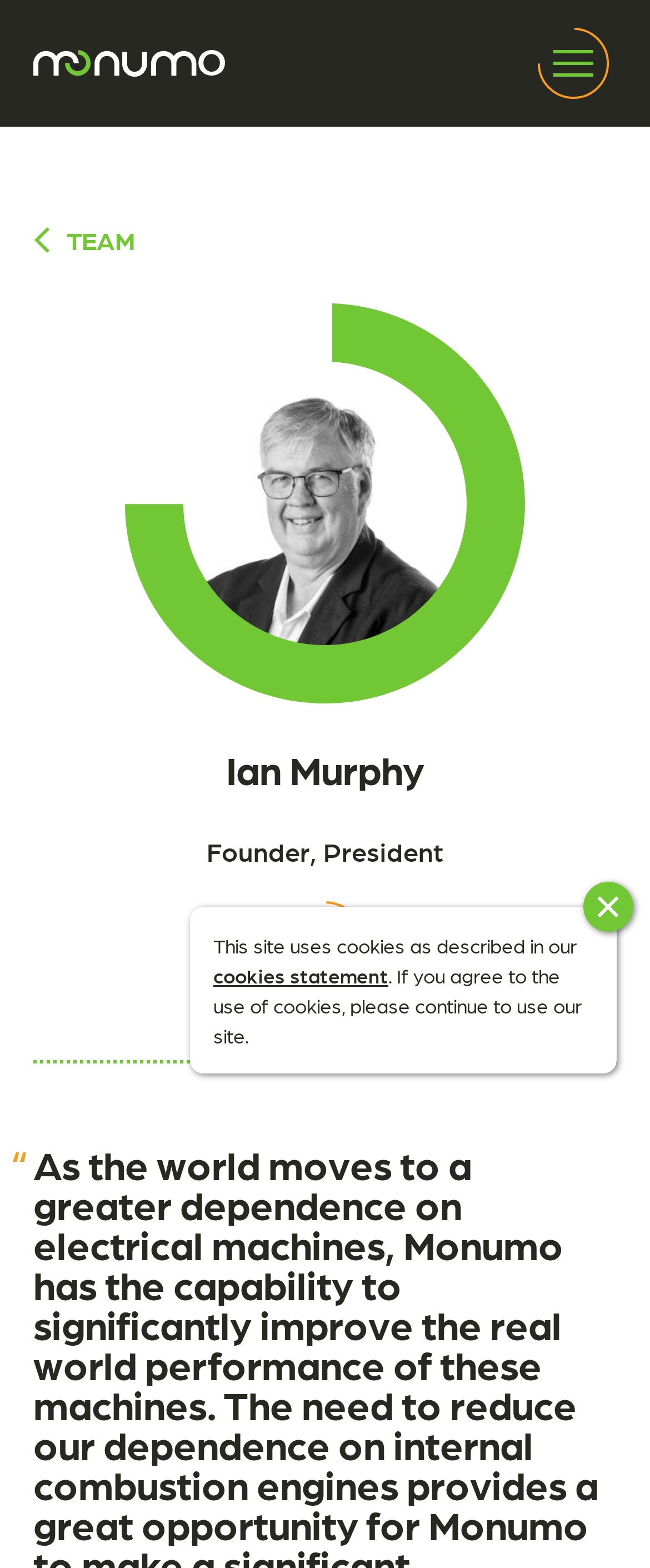Refer to the image and provide an in-depth answer to the question:
What is Ian Murphy's profession?

Based on the webpage, Ian Murphy's profession is mentioned as 'Founder, President' in the heading element, which is located below his name.